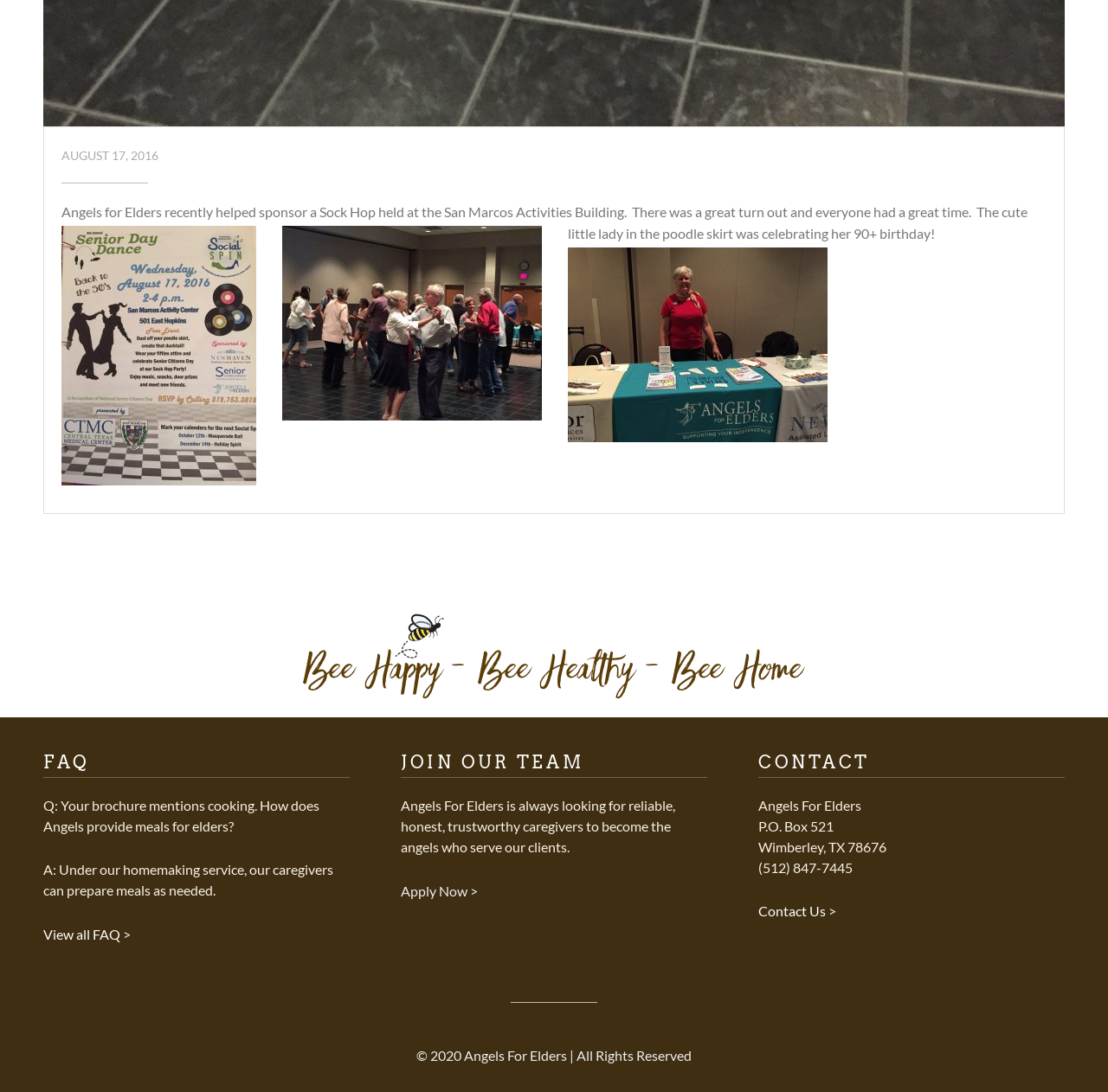What is the contact information provided on the page?
Using the image, respond with a single word or phrase.

Address, phone number, and email